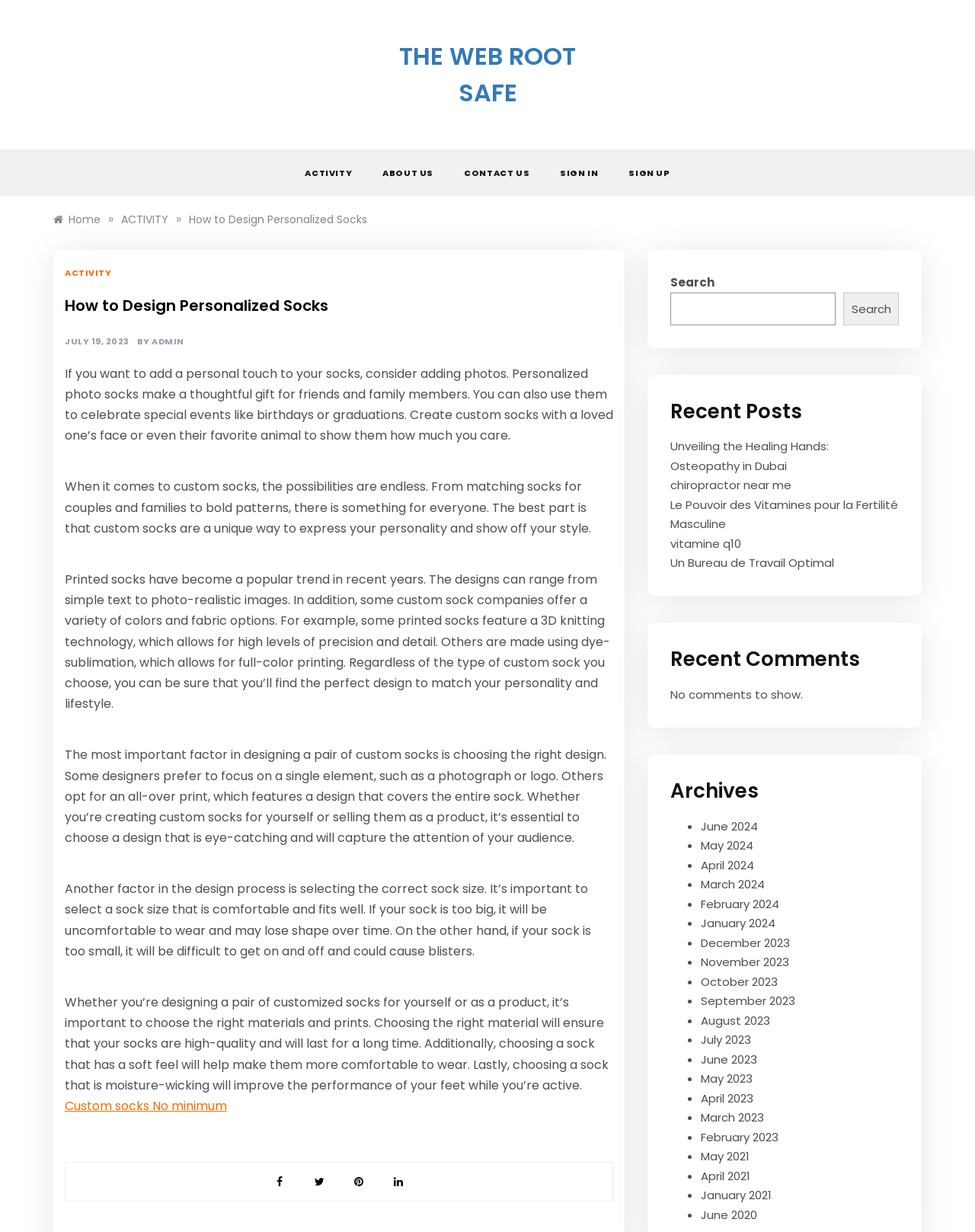Pinpoint the bounding box coordinates of the element that must be clicked to accomplish the following instruction: "Click on the 'ACTIVITY' link". The coordinates should be in the format of four float numbers between 0 and 1, i.e., [left, top, right, bottom].

[0.313, 0.122, 0.377, 0.159]